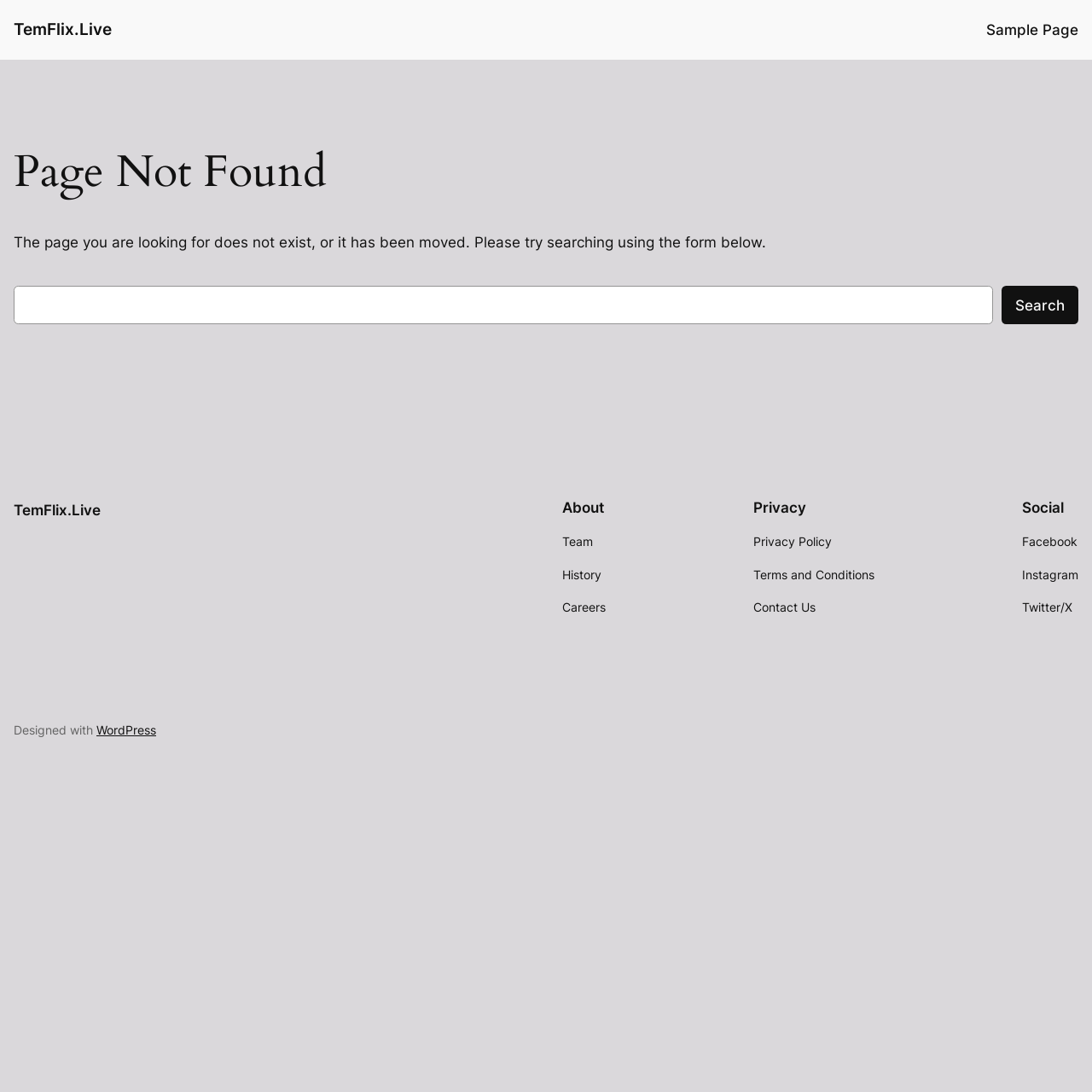Pinpoint the bounding box coordinates of the clickable area necessary to execute the following instruction: "check Facebook page". The coordinates should be given as four float numbers between 0 and 1, namely [left, top, right, bottom].

[0.936, 0.488, 0.987, 0.505]